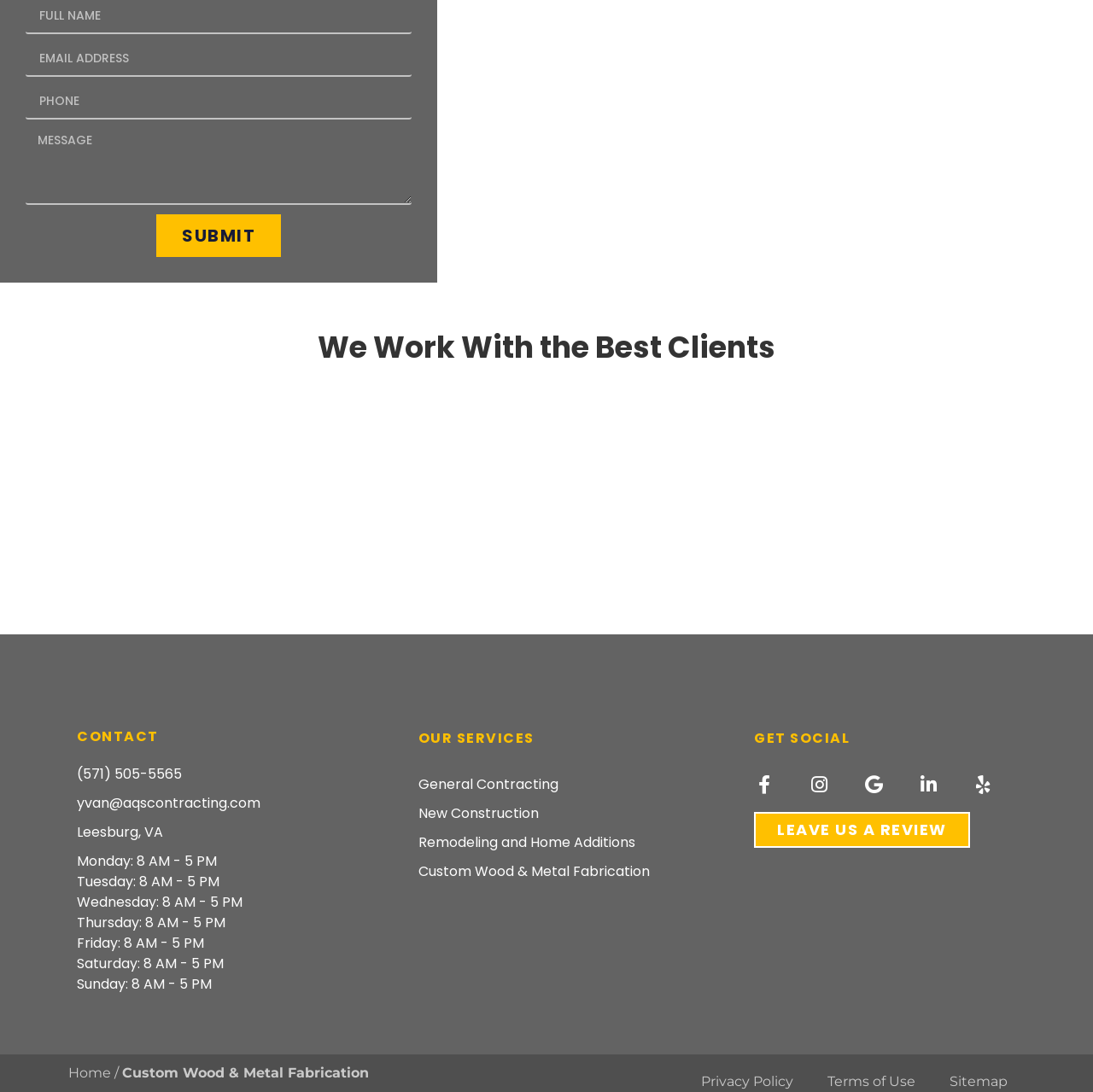Determine the bounding box coordinates of the region I should click to achieve the following instruction: "Learn about general contracting". Ensure the bounding box coordinates are four float numbers between 0 and 1, i.e., [left, top, right, bottom].

[0.383, 0.709, 0.511, 0.727]